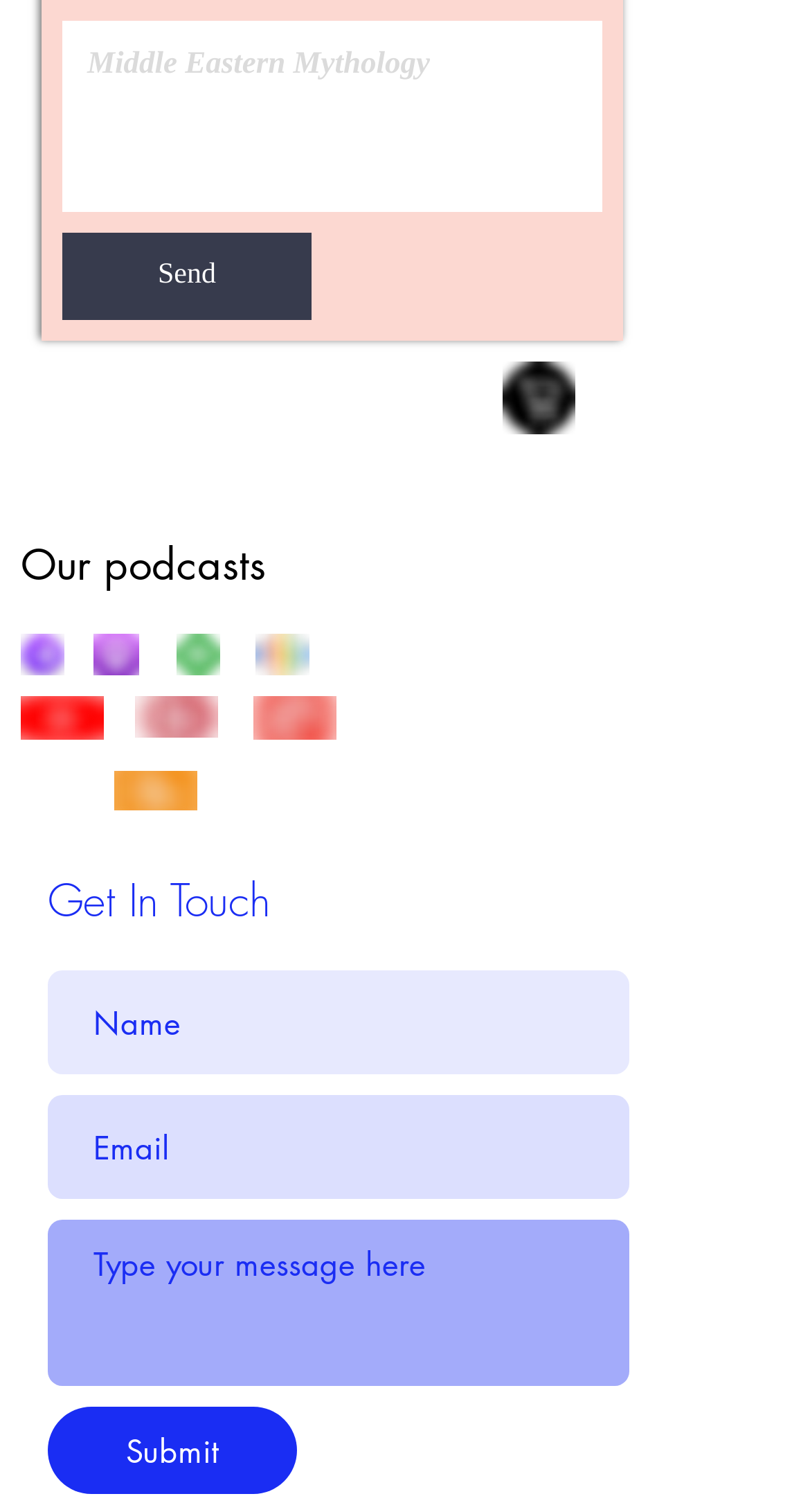Locate the bounding box coordinates of the area to click to fulfill this instruction: "Enter book title". The bounding box should be presented as four float numbers between 0 and 1, in the order [left, top, right, bottom].

[0.077, 0.014, 0.744, 0.14]